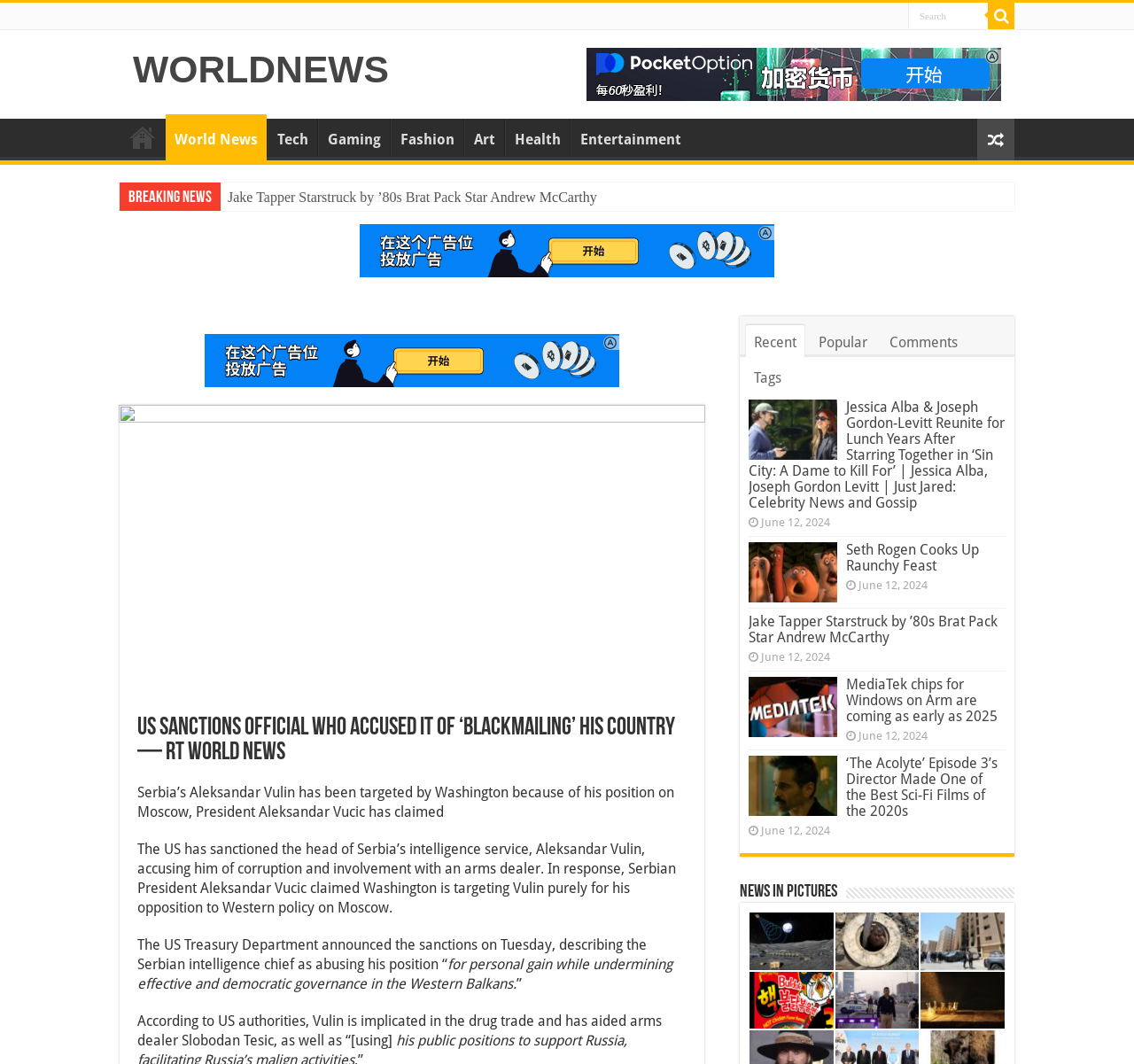Specify the bounding box coordinates of the region I need to click to perform the following instruction: "Search for news". The coordinates must be four float numbers in the range of 0 to 1, i.e., [left, top, right, bottom].

[0.801, 0.002, 0.871, 0.027]